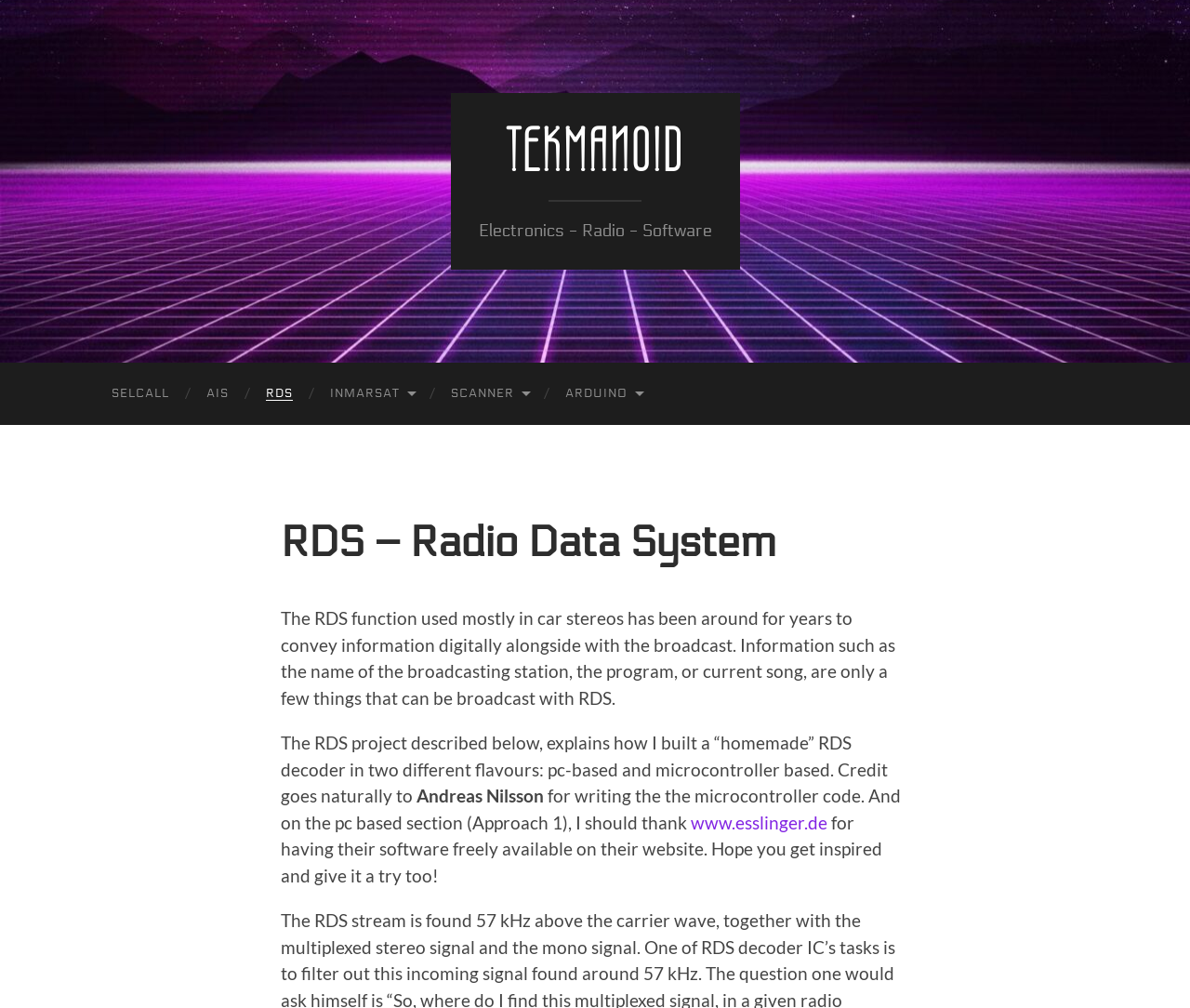What is the purpose of the RDS project described on this webpage? Based on the screenshot, please respond with a single word or phrase.

To build a homemade RDS decoder